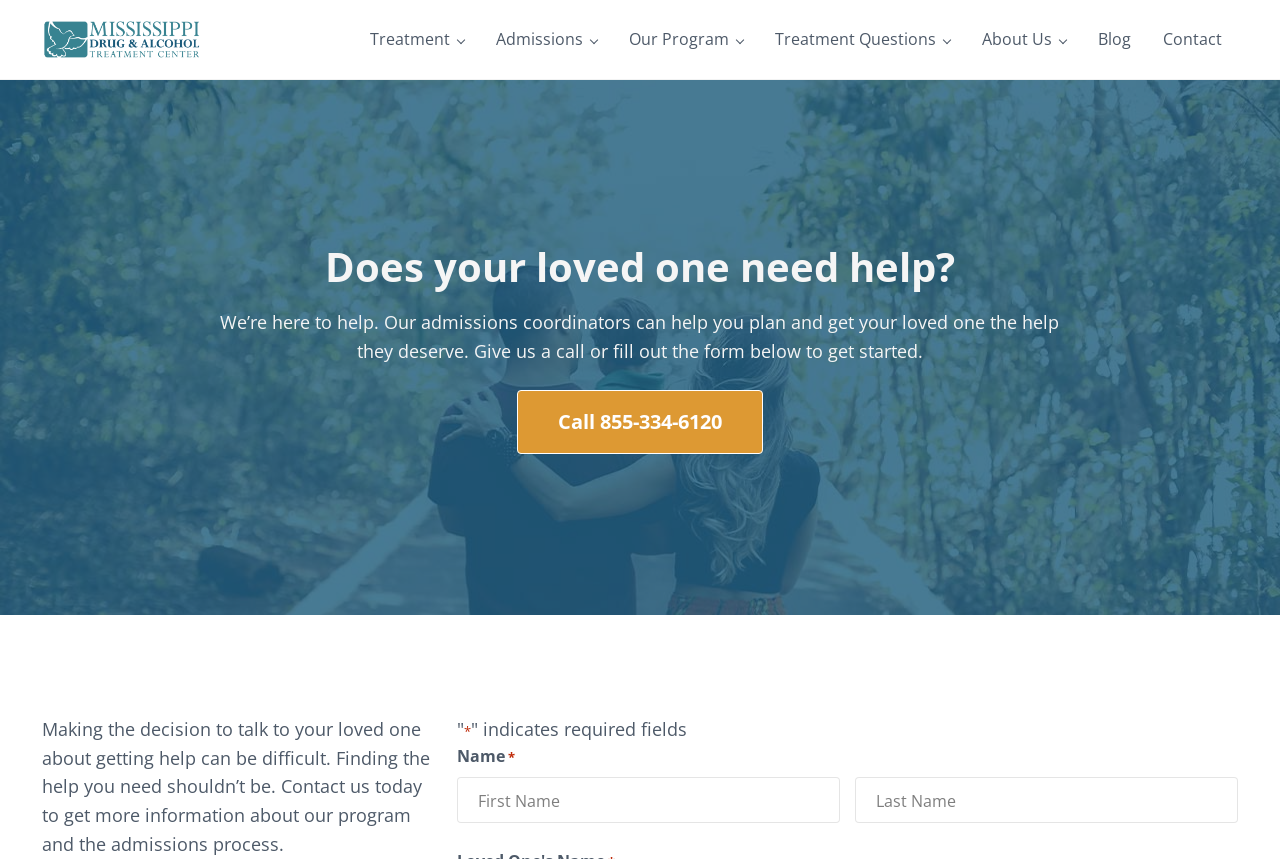Please examine the image and provide a detailed answer to the question: What is required to fill out the form?

I found the answer by looking at the group 'Name *' which contains two required textboxes, 'First' and 'Last', indicating that the name is a required field to fill out the form.